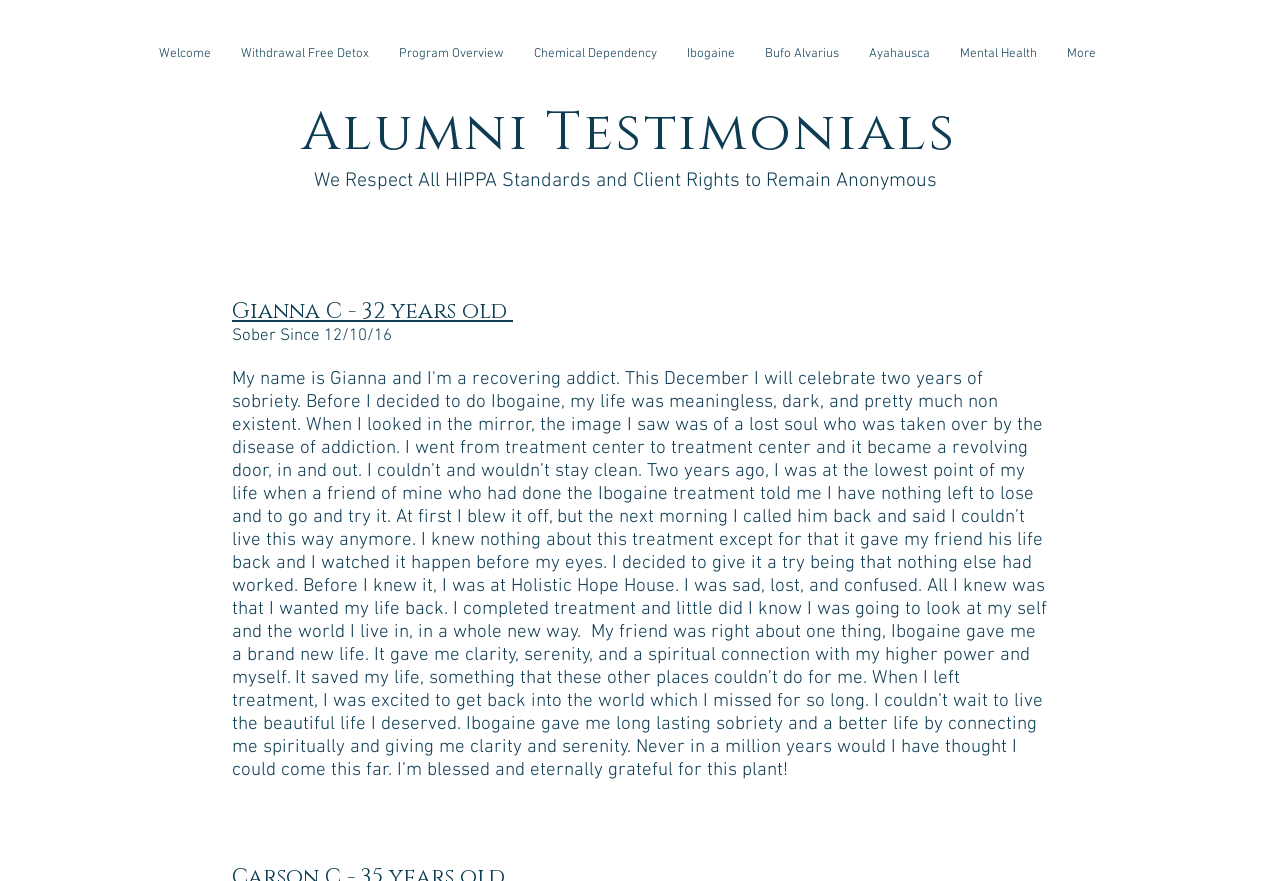Find the bounding box coordinates of the clickable region needed to perform the following instruction: "View Alumni Testimonials". The coordinates should be provided as four float numbers between 0 and 1, i.e., [left, top, right, bottom].

[0.115, 0.12, 0.88, 0.182]